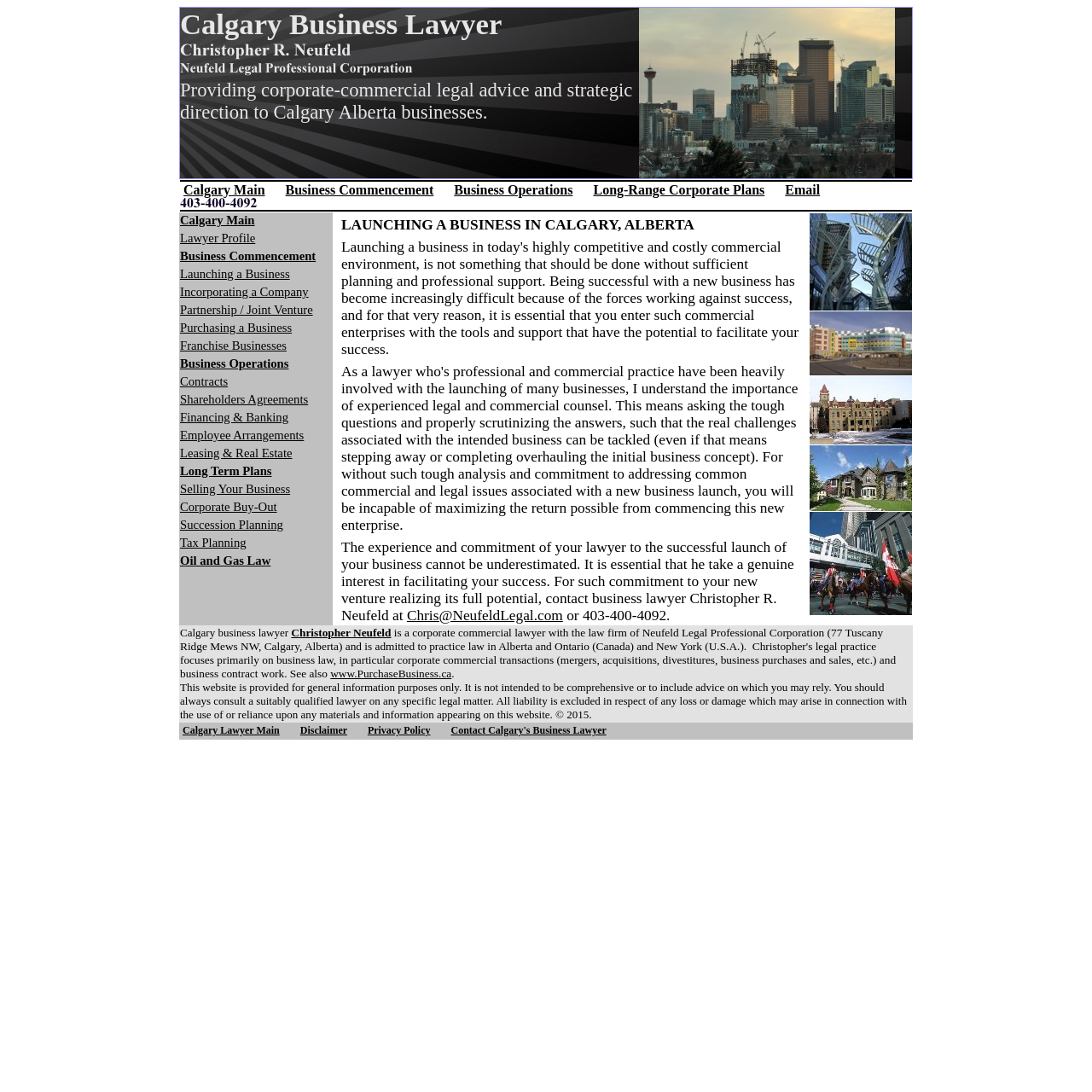Pinpoint the bounding box coordinates of the area that should be clicked to complete the following instruction: "Read the disclaimer". The coordinates must be given as four float numbers between 0 and 1, i.e., [left, top, right, bottom].

[0.275, 0.663, 0.318, 0.674]